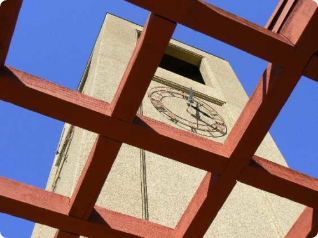What is the color of the sky in the image?
Could you please answer the question thoroughly and with as much detail as possible?

The caption sets the scene by describing the clocktower as 'emerging against a vivid blue sky', which implies that the sky in the image is a vibrant blue color.